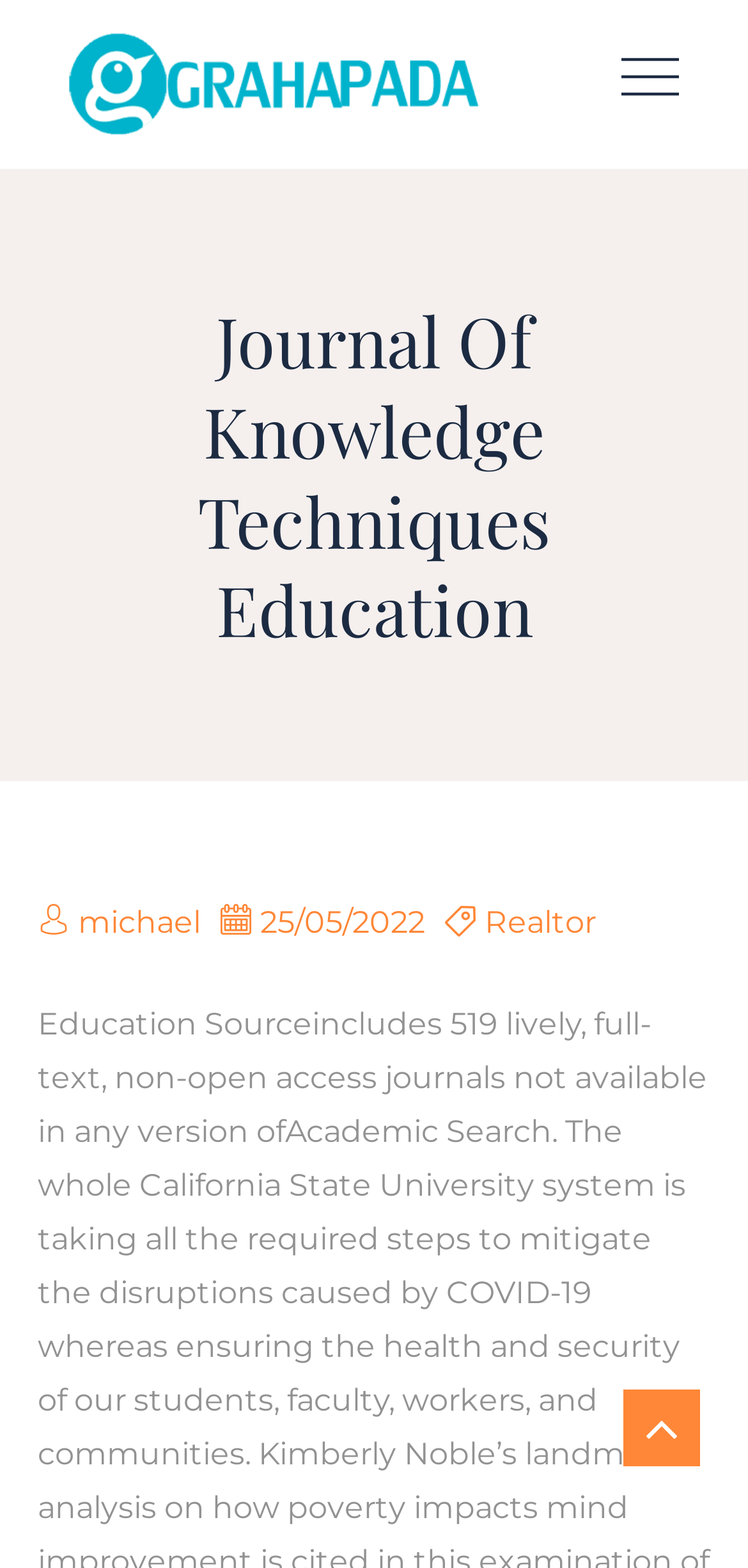What is the date of the post?
Examine the image and provide an in-depth answer to the question.

I found this answer by examining the link element with the text '25/05/2022' which is located below the heading element, suggesting that it is related to the post's metadata.